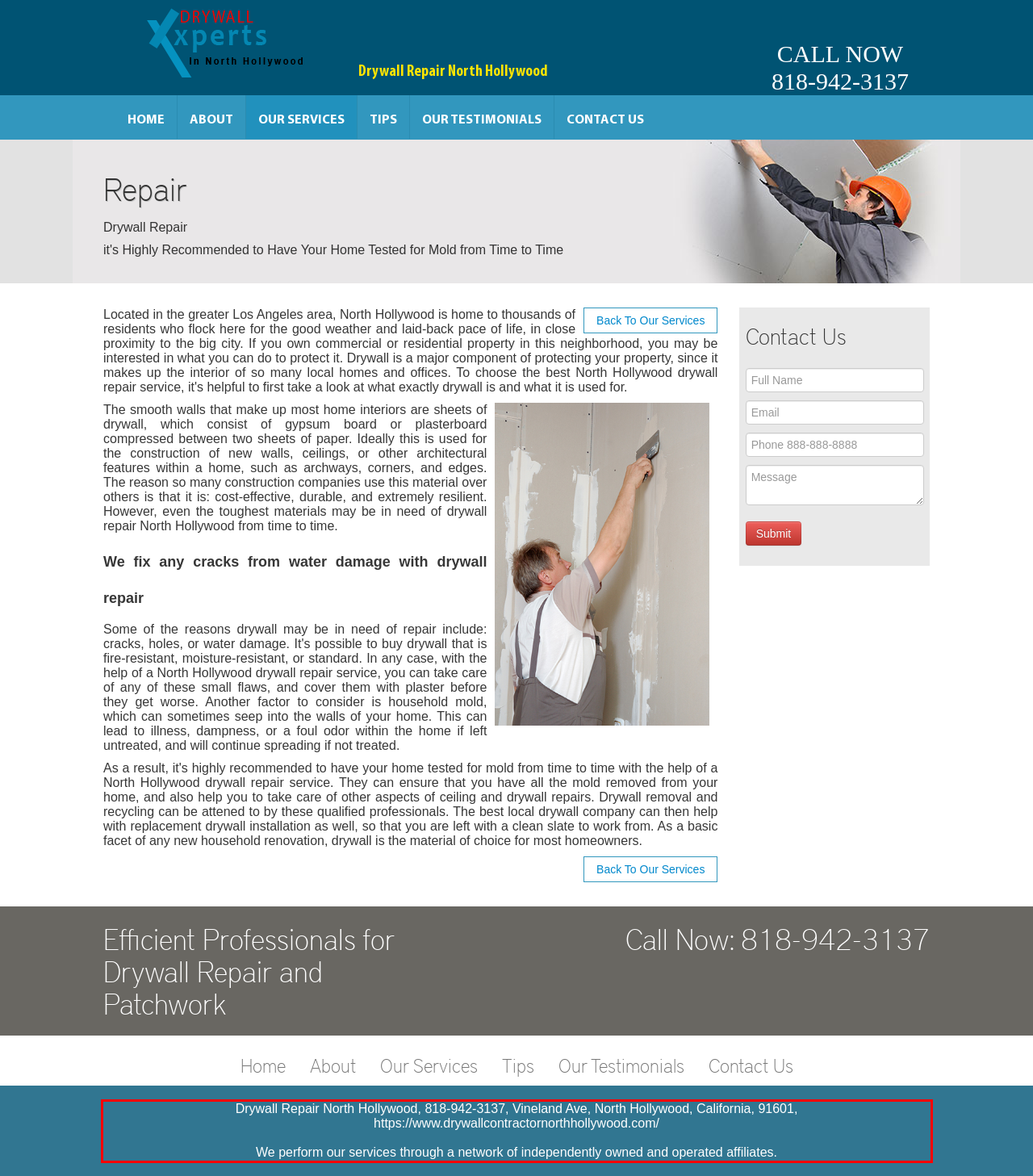From the provided screenshot, extract the text content that is enclosed within the red bounding box.

Drywall Repair North Hollywood, 818-942-3137, Vineland Ave, North Hollywood, California, 91601, https://www.drywallcontractornorthhollywood.com/ We perform our services through a network of independently owned and operated affiliates.